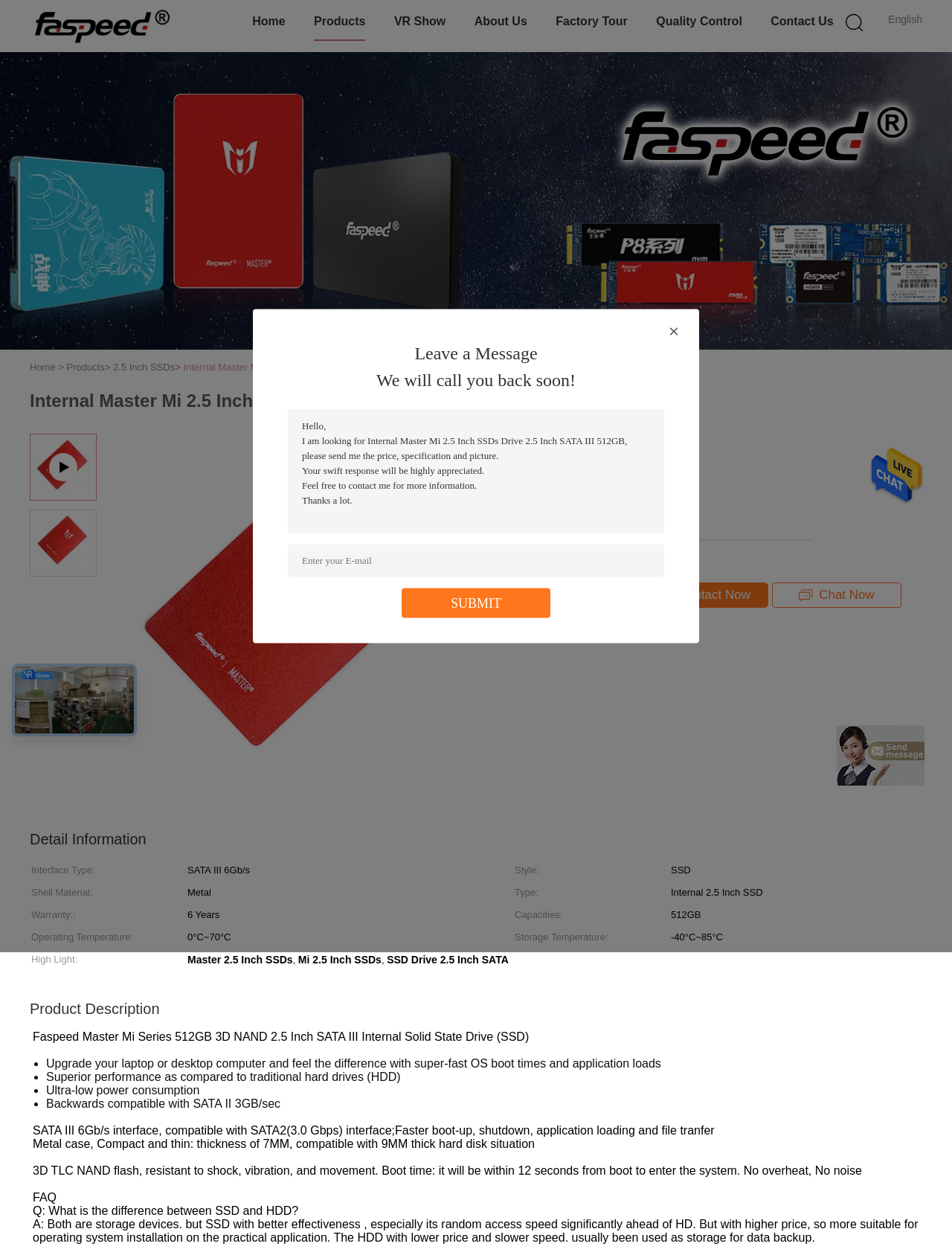Identify the bounding box coordinates necessary to click and complete the given instruction: "Click the Get Best Price link".

[0.531, 0.463, 0.667, 0.483]